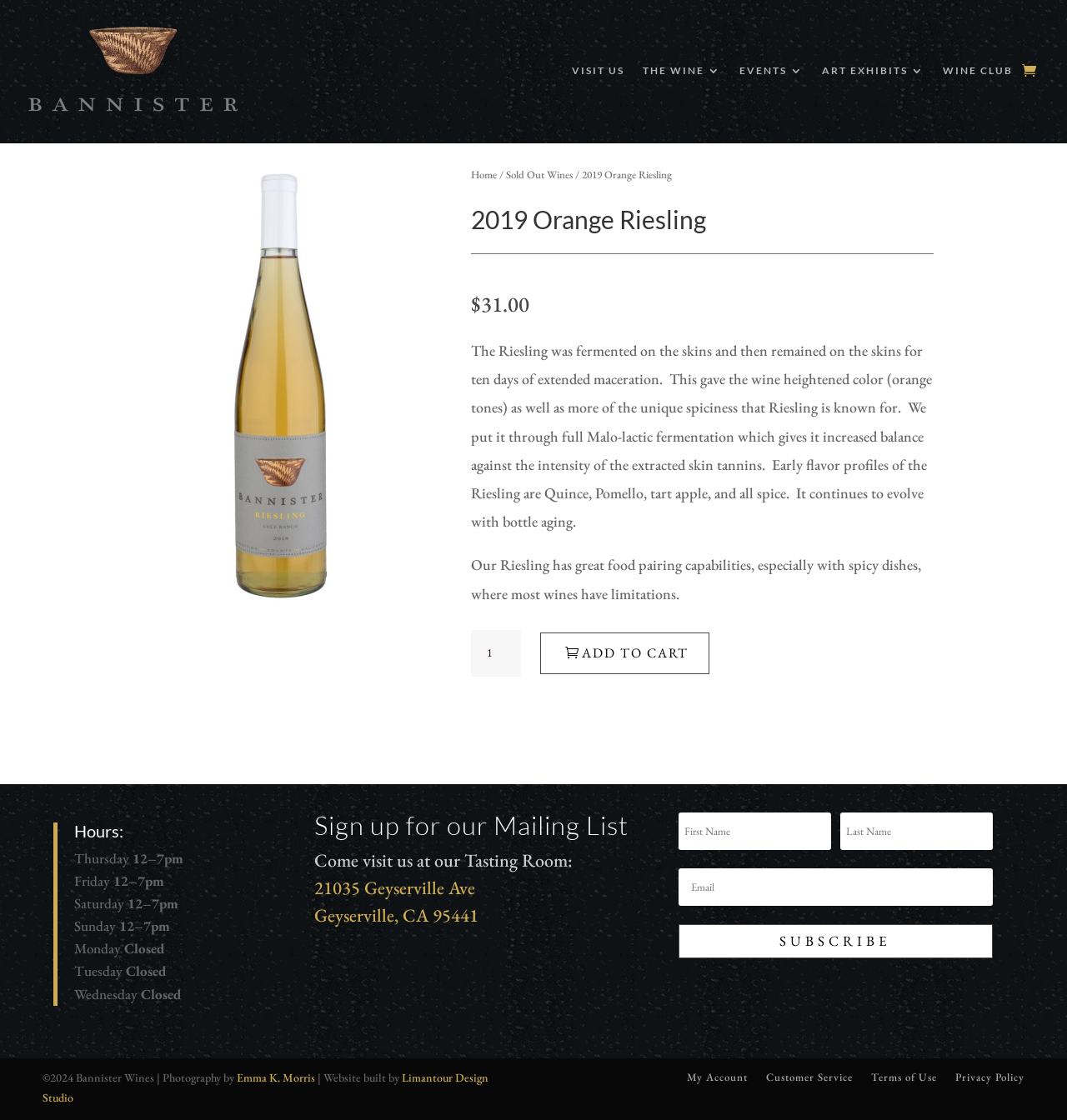Please identify the primary heading on the webpage and return its text.

2019 Orange Riesling